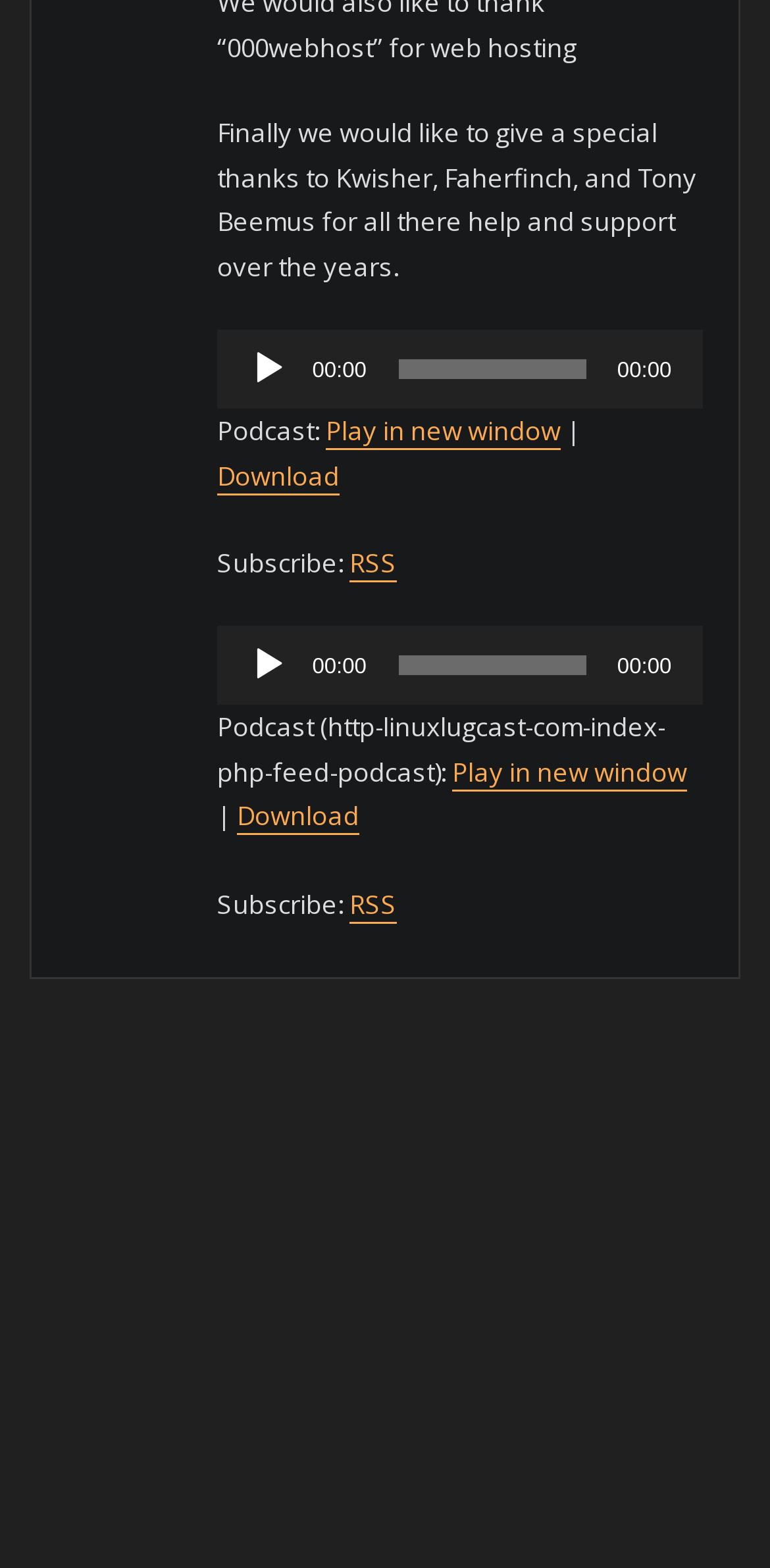What is the function of the slider?
Analyze the image and deliver a detailed answer to the question.

The webpage has an application element with a slider inside it, which has a description 'Time Slider' and is oriented horizontally. This suggests that the slider is used to control the time of the audio player.